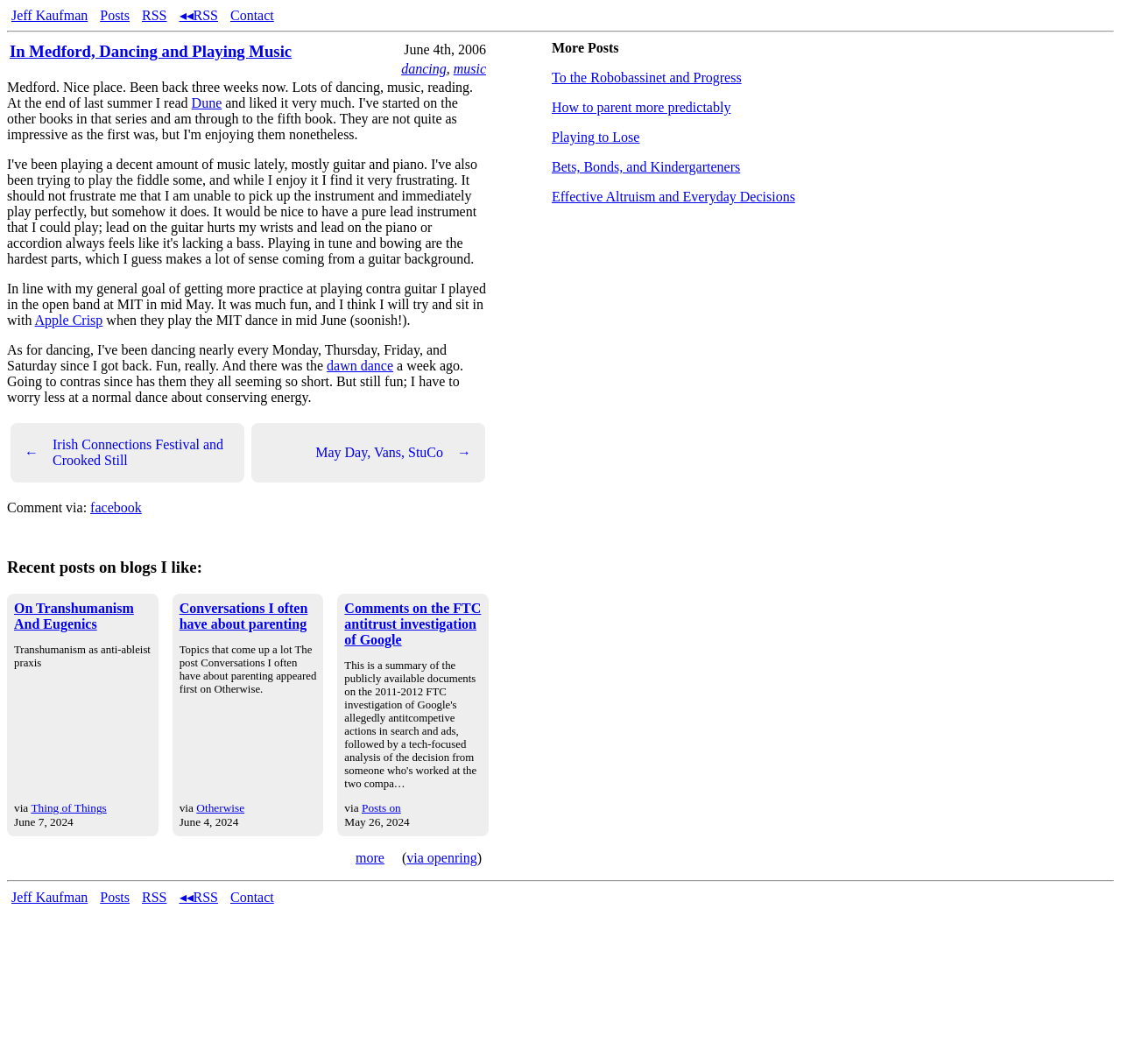What activity is the author engaged in?
Using the image, respond with a single word or phrase.

dancing